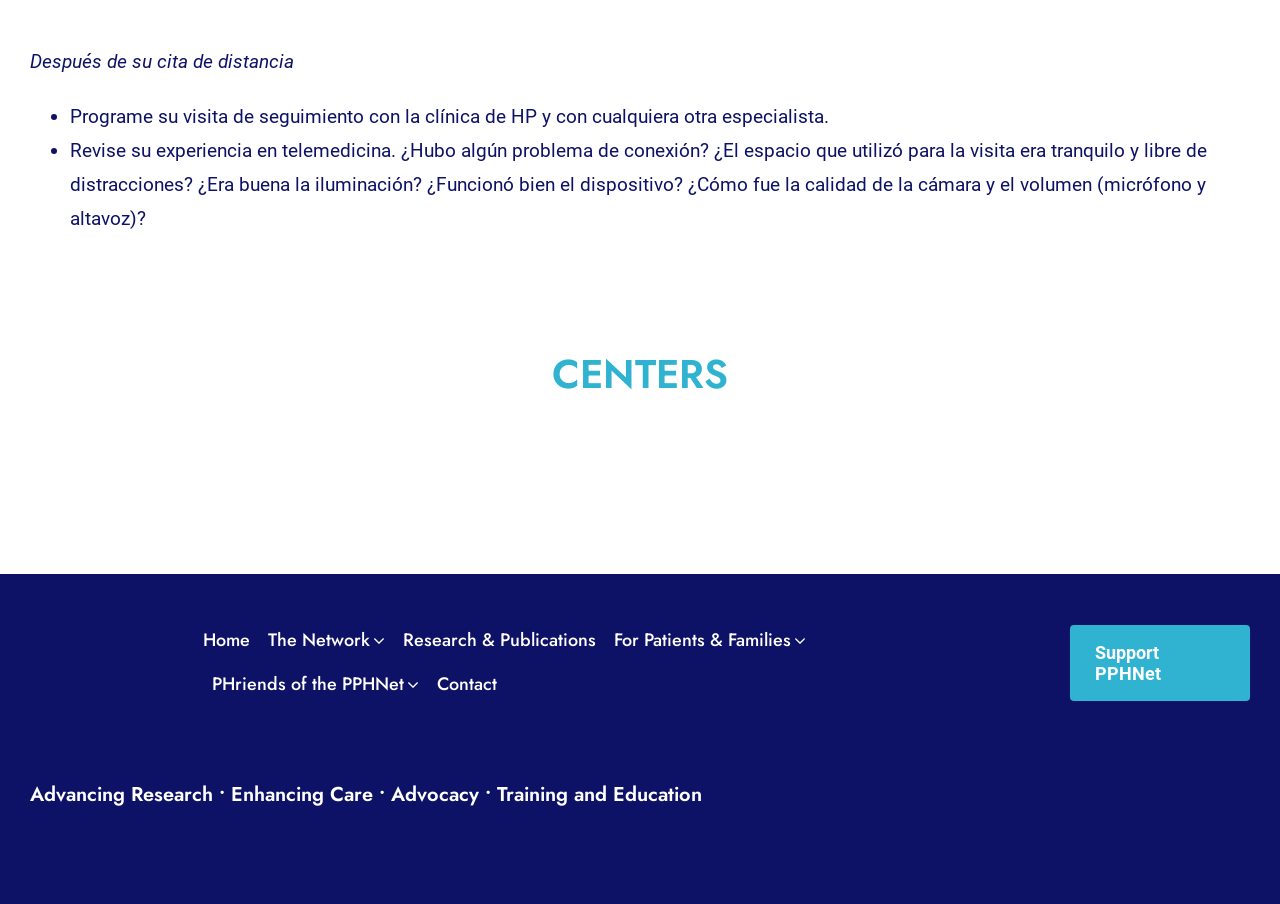Determine the bounding box coordinates of the element that should be clicked to execute the following command: "Contact us".

None